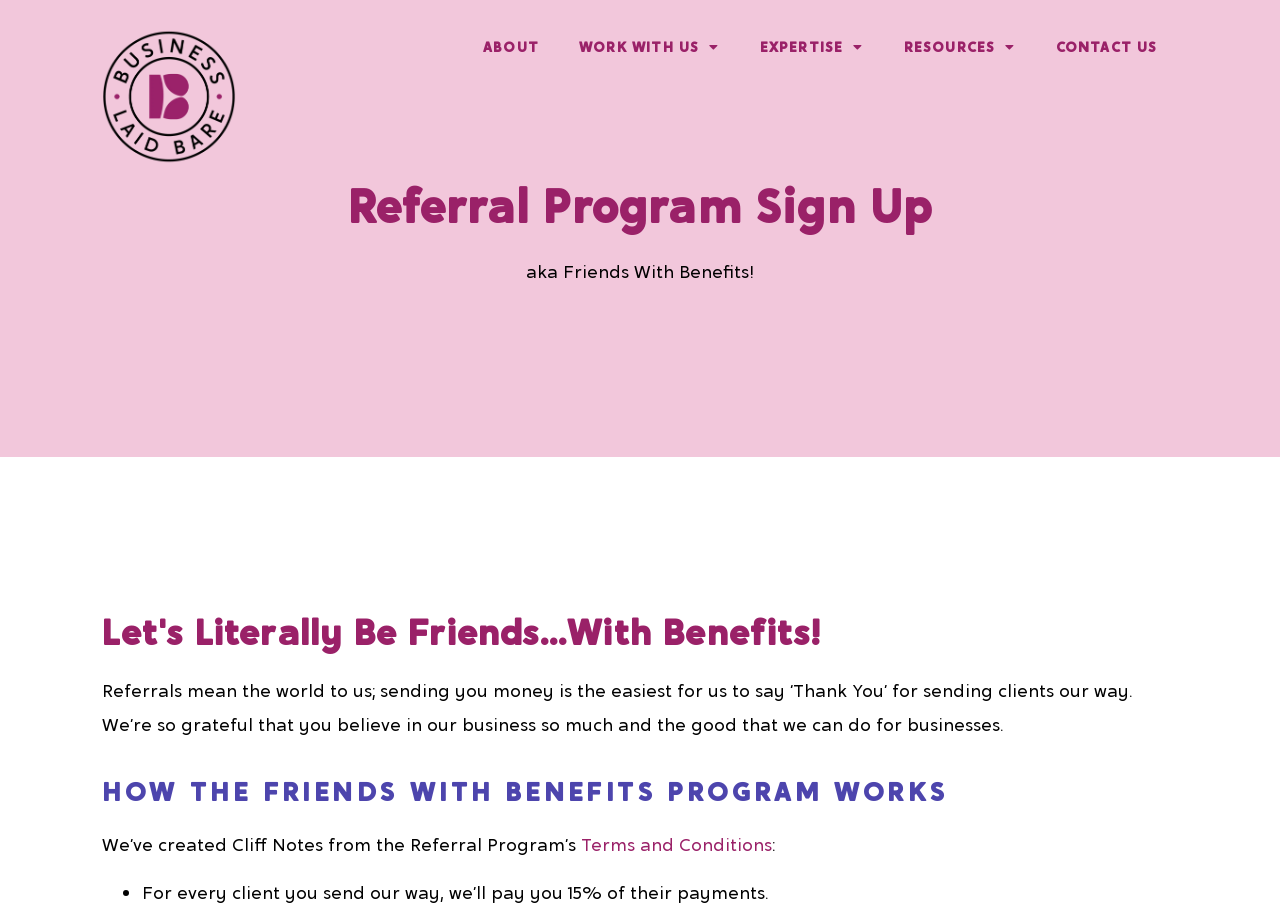What is the benefit of referring clients to the business?
Based on the image content, provide your answer in one word or a short phrase.

15% of payments